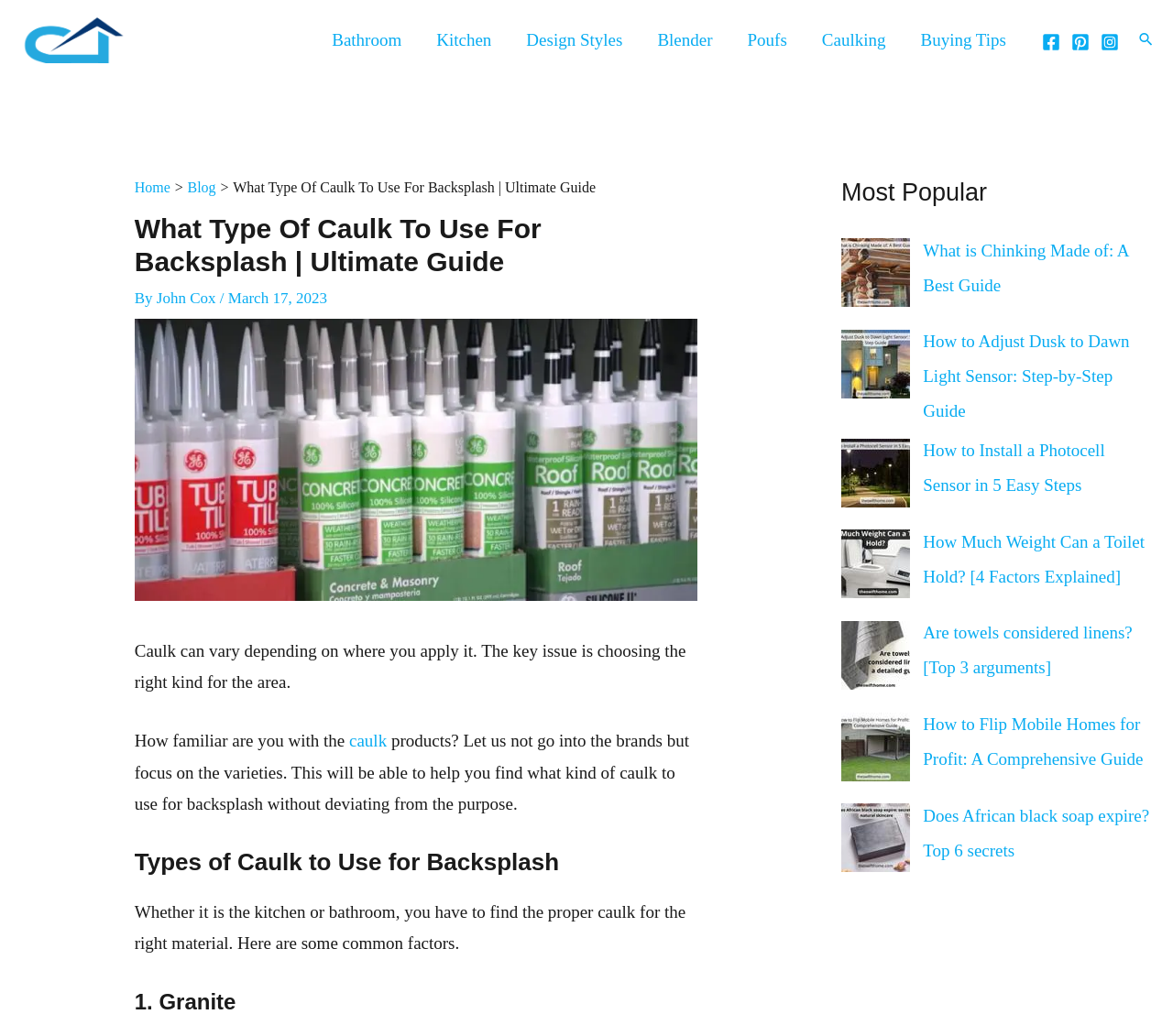Answer the following in one word or a short phrase: 
What is the first type of caulk mentioned in the article?

Granite